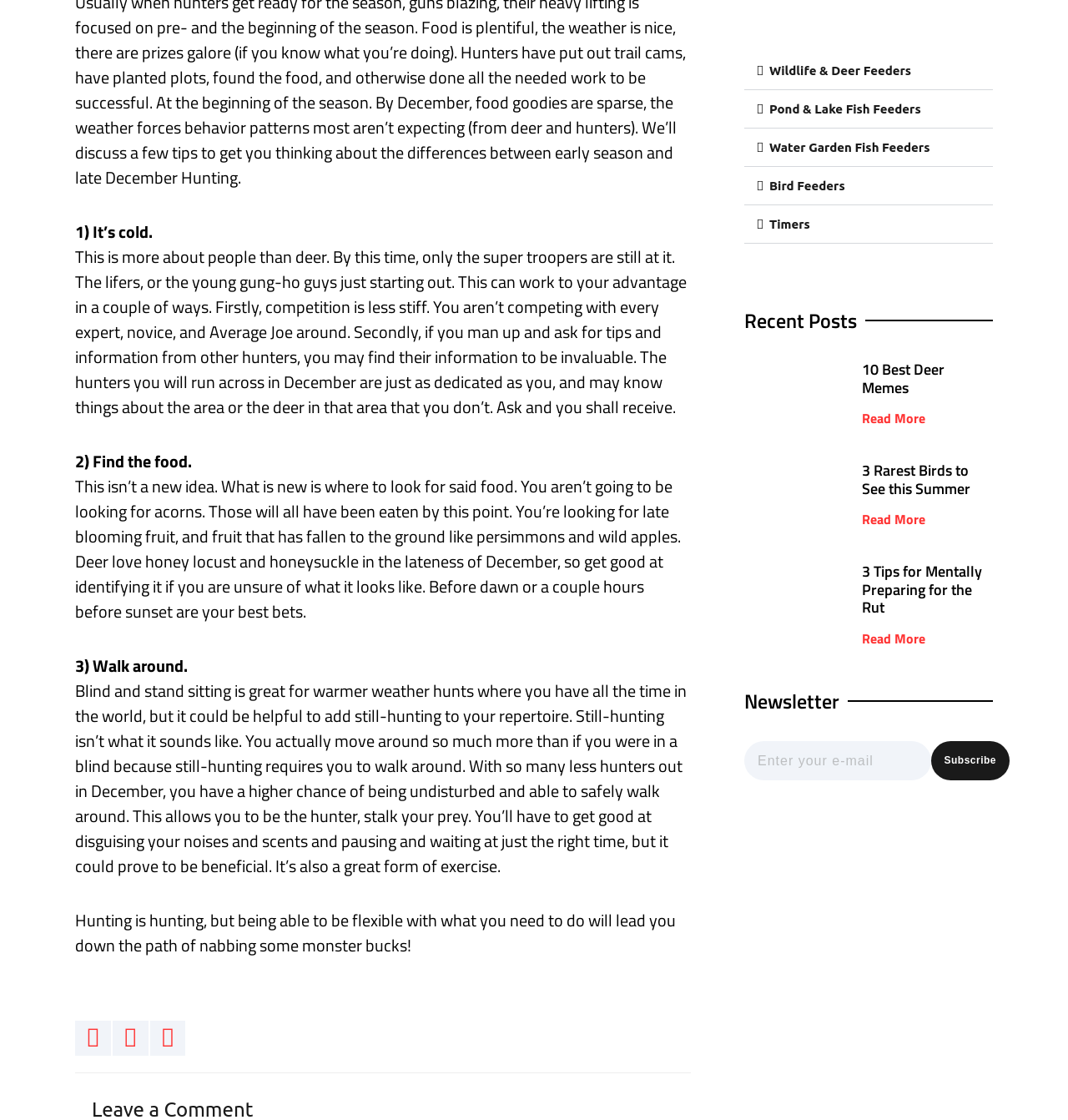Based on the image, please elaborate on the answer to the following question:
What is the purpose of the 'Subscribe' button?

The 'Subscribe' button is located next to a textbox for entering an email address, and its purpose is to allow users to subscribe to a newsletter by entering their email address and clicking the button.